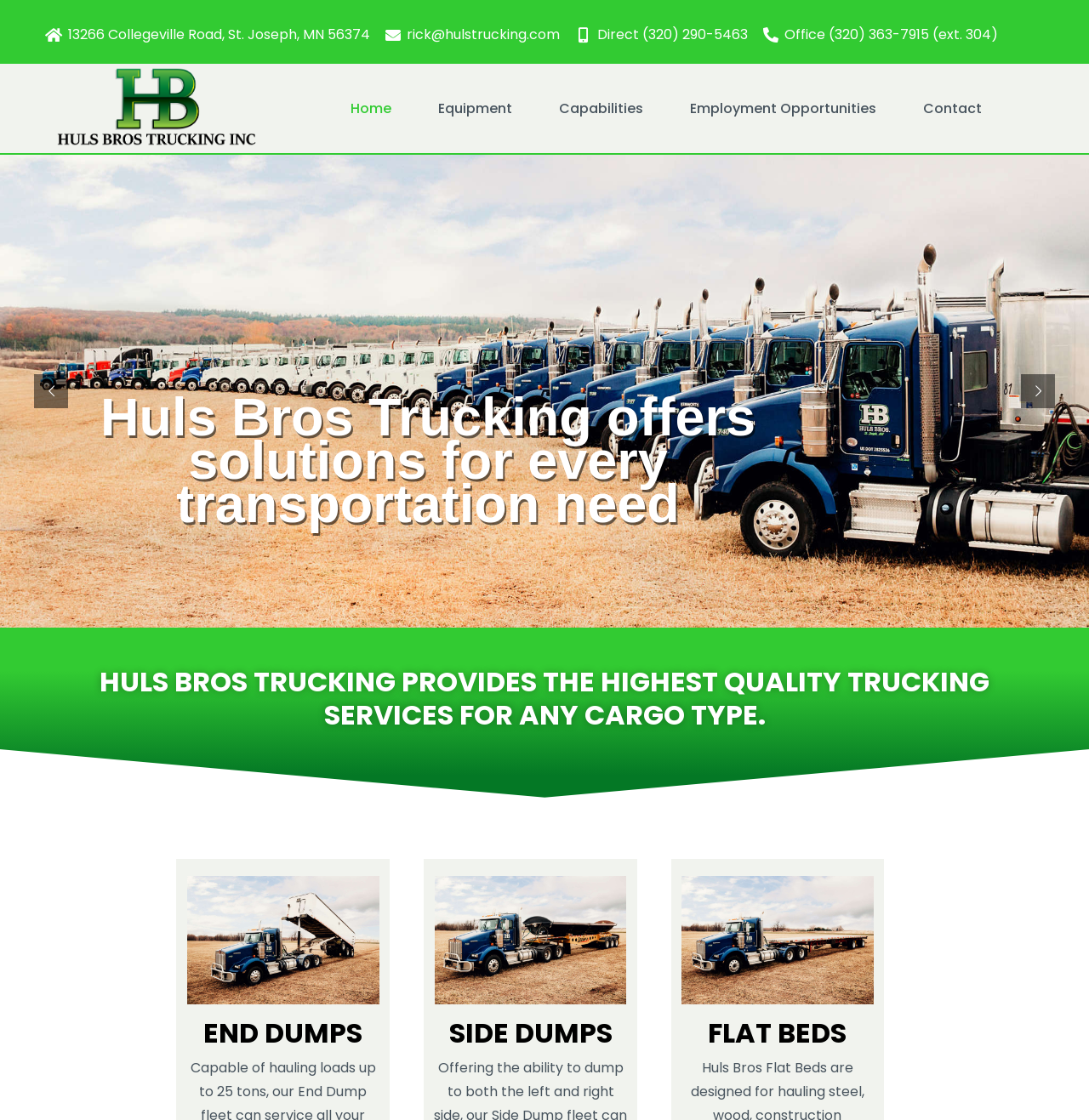What is the company's address?
Please provide a detailed answer to the question.

I found the company's address by looking at the top section of the webpage, where the contact information is listed. The address is provided as a link, which suggests that it can be clicked to get more information or to navigate to the location.